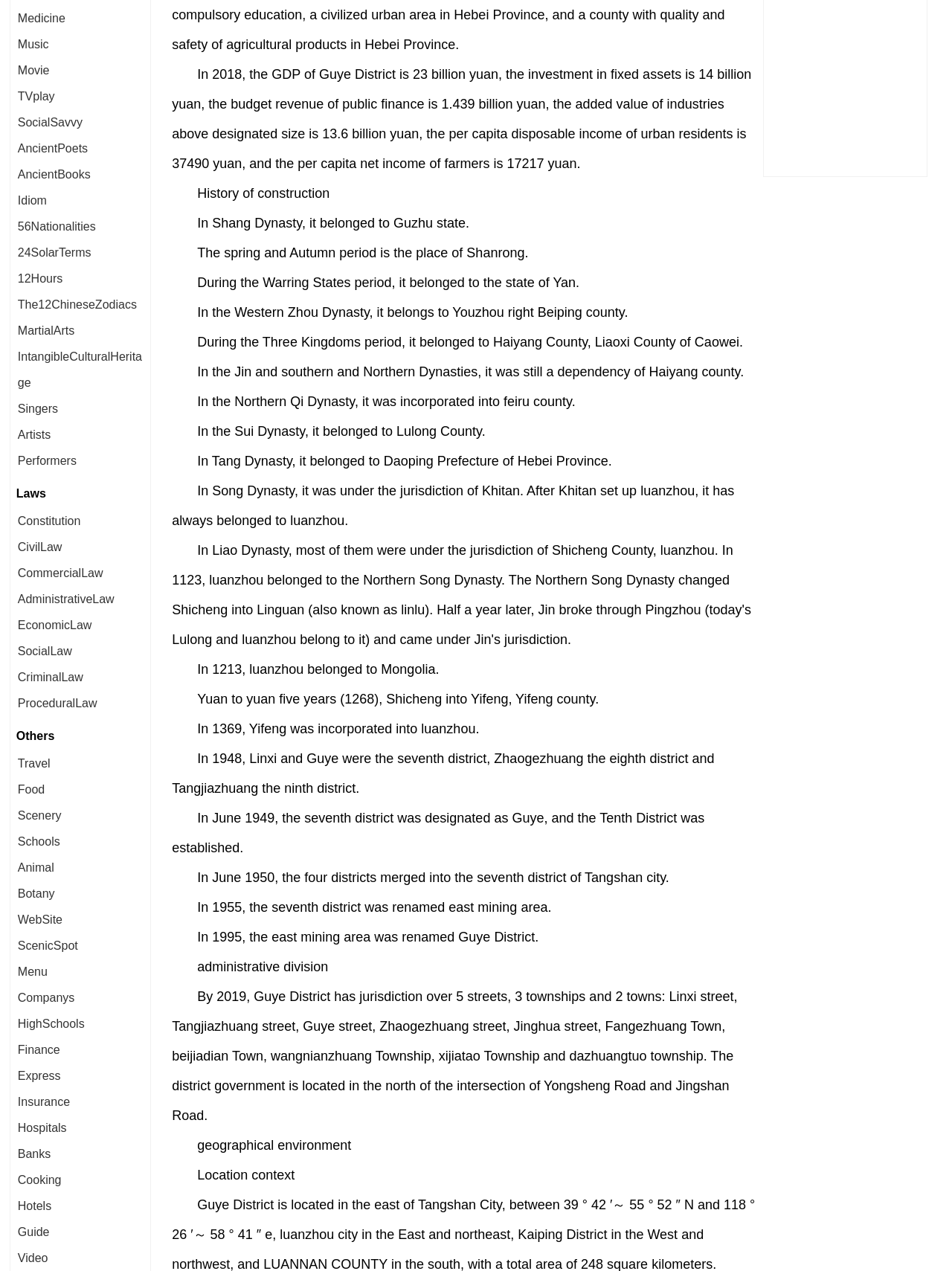Find the bounding box coordinates of the UI element according to this description: "CivilLaw".

[0.019, 0.425, 0.065, 0.435]